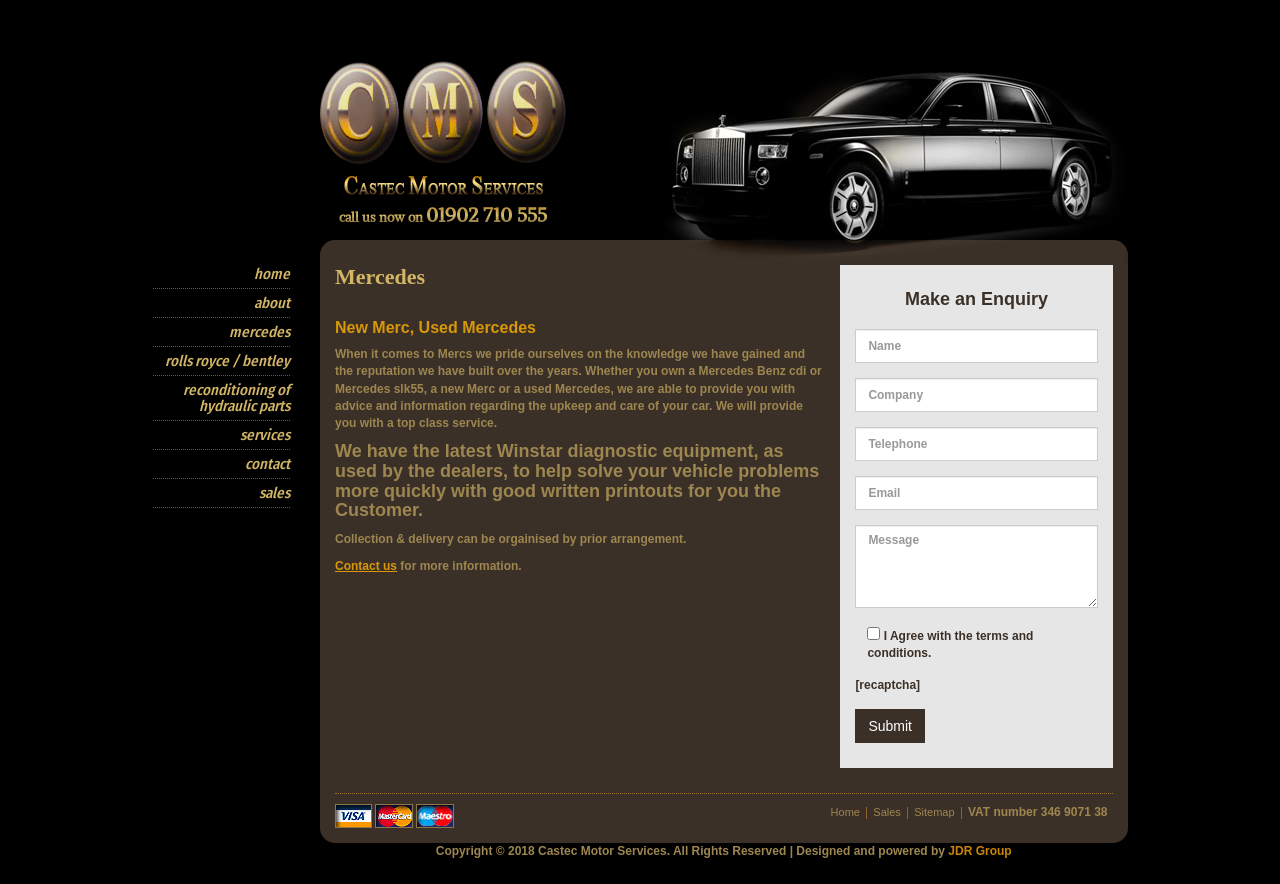Determine the bounding box coordinates of the clickable region to carry out the instruction: "Click on the 'Mercedes' link".

[0.179, 0.359, 0.227, 0.391]